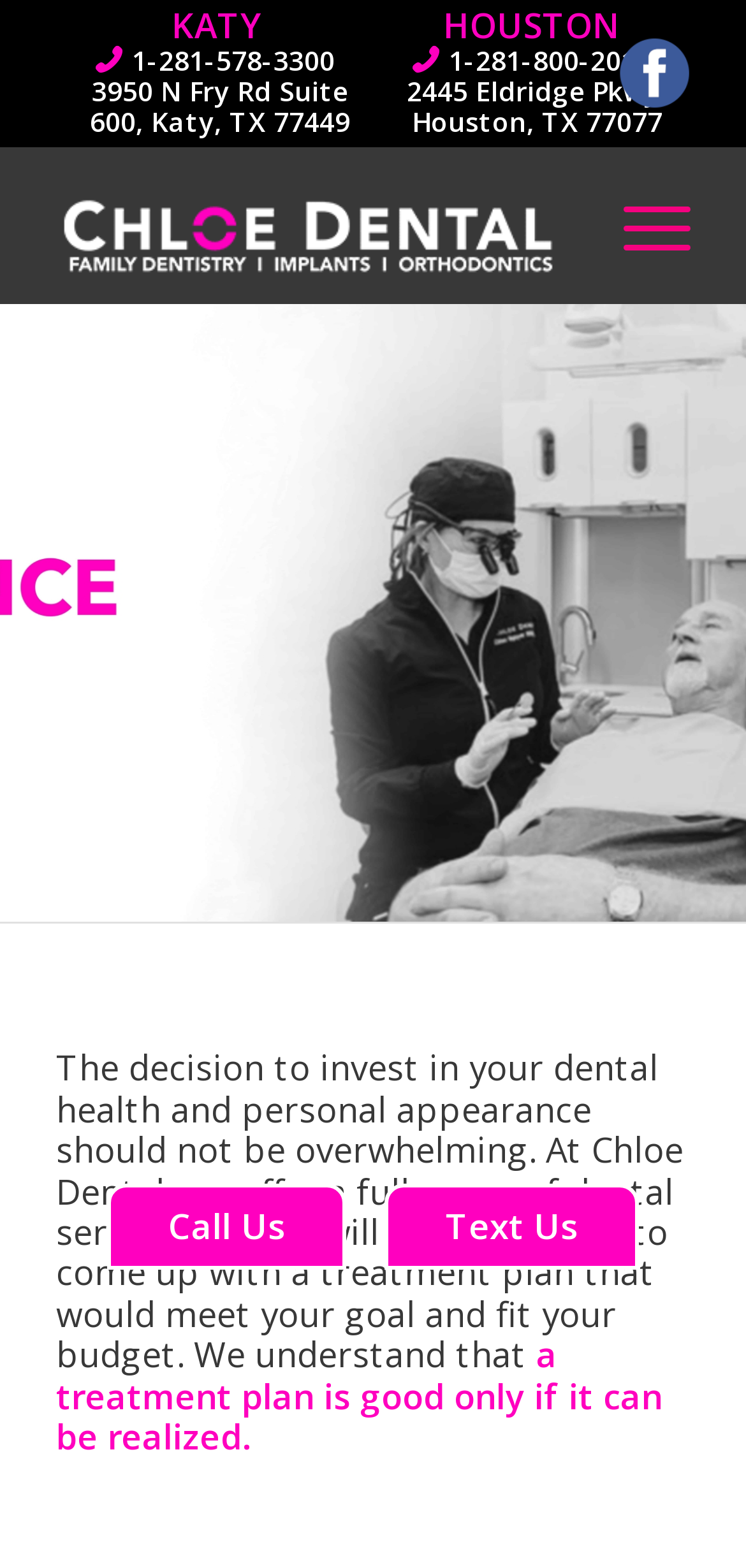How many locations does Chloe Dental have?
Using the image as a reference, give a one-word or short phrase answer.

2